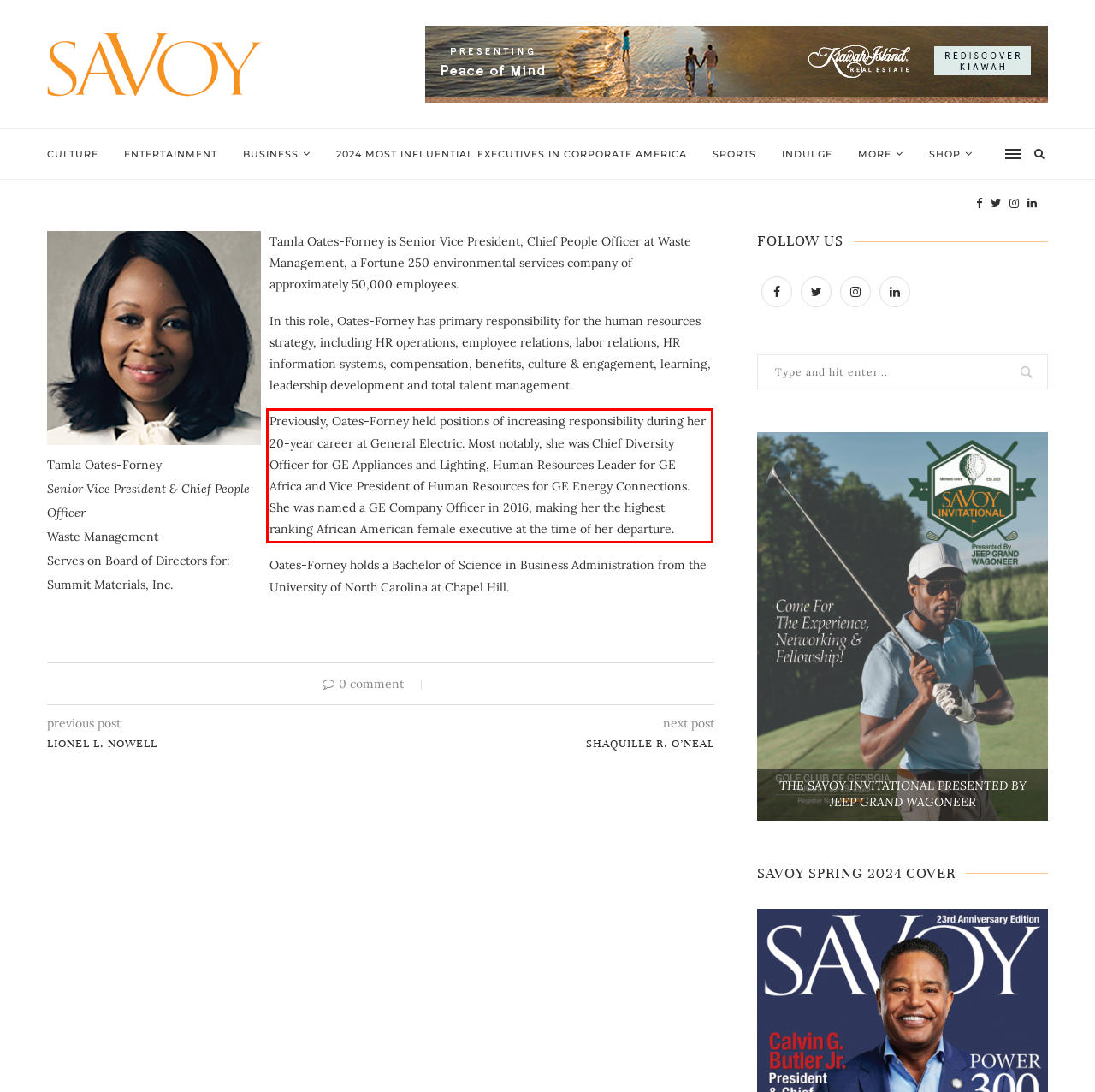You have a screenshot of a webpage where a UI element is enclosed in a red rectangle. Perform OCR to capture the text inside this red rectangle.

Previously, Oates-Forney held positions of increasing responsibility during her 20-year career at General Electric. Most notably, she was Chief Diversity Officer for GE Appliances and Lighting, Human Resources Leader for GE Africa and Vice President of Human Resources for GE Energy Connections. She was named a GE Company Officer in 2016, making her the highest ranking African American female executive at the time of her departure.